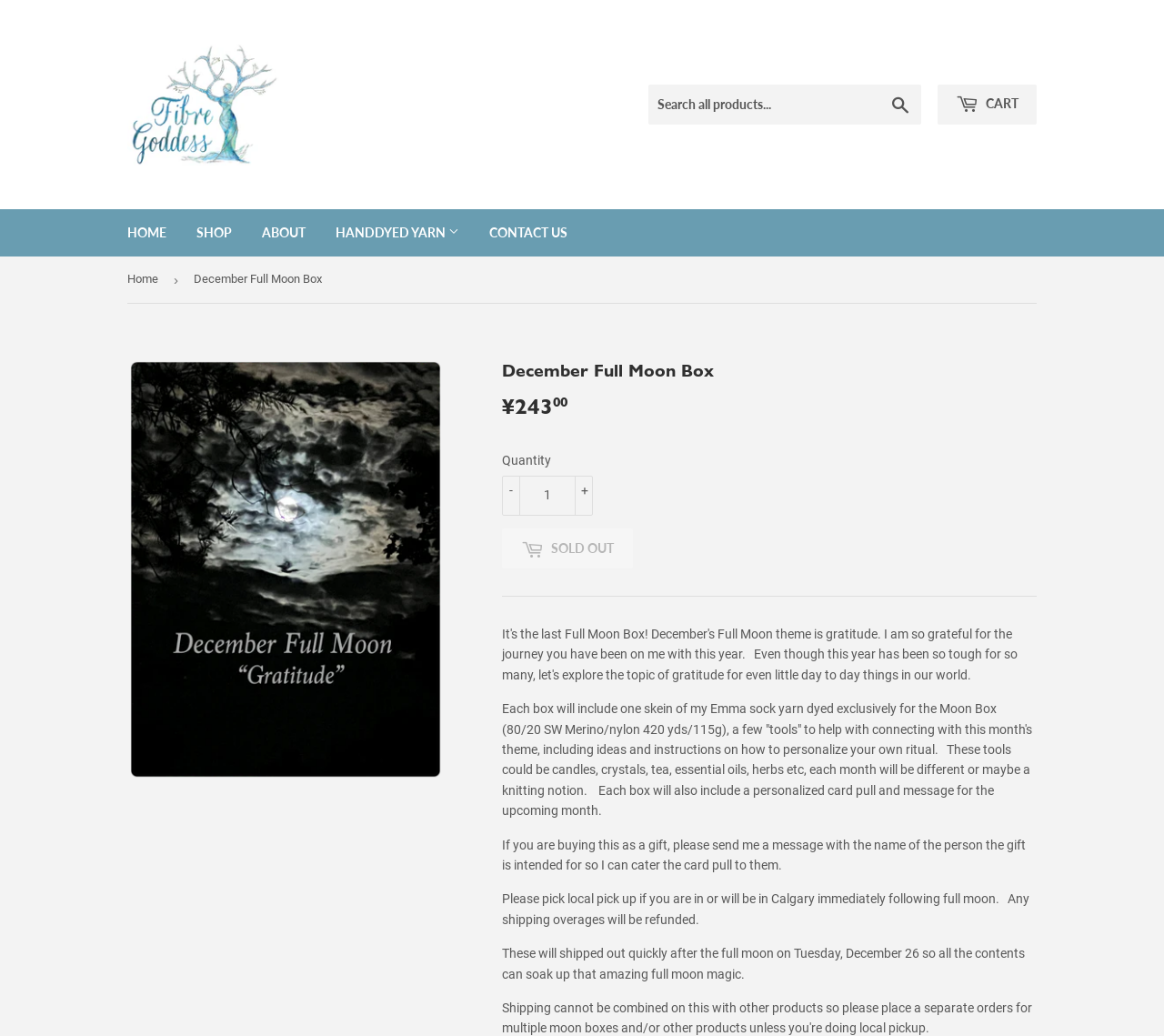Could you indicate the bounding box coordinates of the region to click in order to complete this instruction: "View Handdyed Yarn menu".

[0.277, 0.202, 0.406, 0.248]